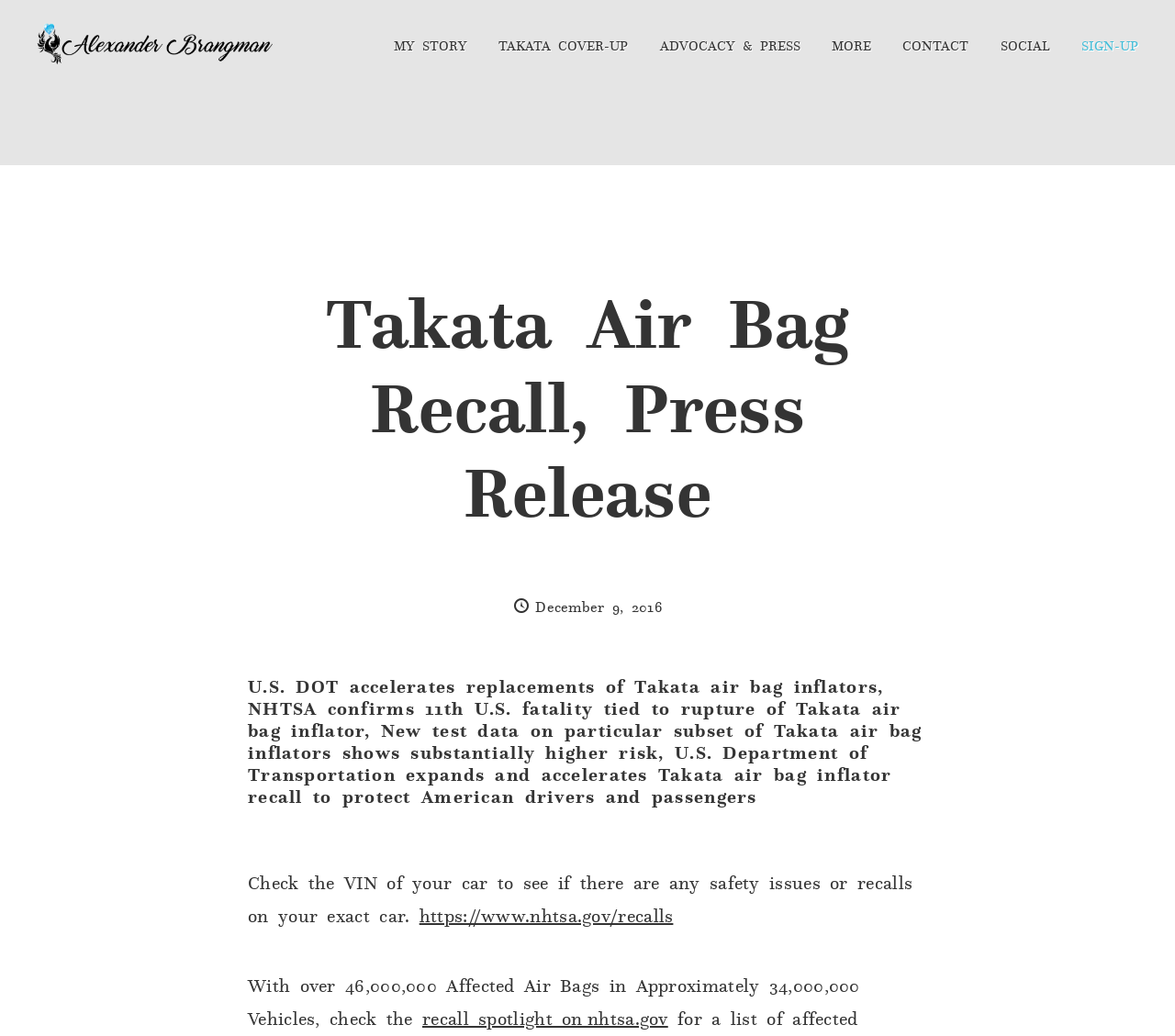Deliver a detailed narrative of the webpage's visual and textual elements.

The webpage is about the Takata airbag inflator recall, with a focus on the U.S. Department of Transportation's acceleration of replacements and the confirmation of the 11th U.S. fatality tied to the rupture of a Takata airbag inflator.

At the top left of the page, there is a link to "ALEXANDER BRANGMAN". Below this, there is a main navigation menu with links to "MY STORY", "TAKATA COVER-UP", "ADVOCACY & PRESS", "MORE", "CONTACT", "SOCIAL", and "SIGN-UP", arranged horizontally across the page.

The main content of the page is divided into sections. The first section has a heading "Takata Air Bag Recall, Press Release" and a time stamp "December 9, 2016". Below this, there is a longer heading that summarizes the main points of the recall, including the acceleration of replacements and the confirmation of the 11th U.S. fatality.

Further down the page, there is a section with a static text that advises users to check the VIN of their car to see if there are any safety issues or recalls on their exact car. This is accompanied by a link to the NHTSA website for checking recalls. Below this, there is another section with a static text that provides more information about the recall, including the number of affected airbags and vehicles, and a link to the "recall spotlight" on the NHTSA website.